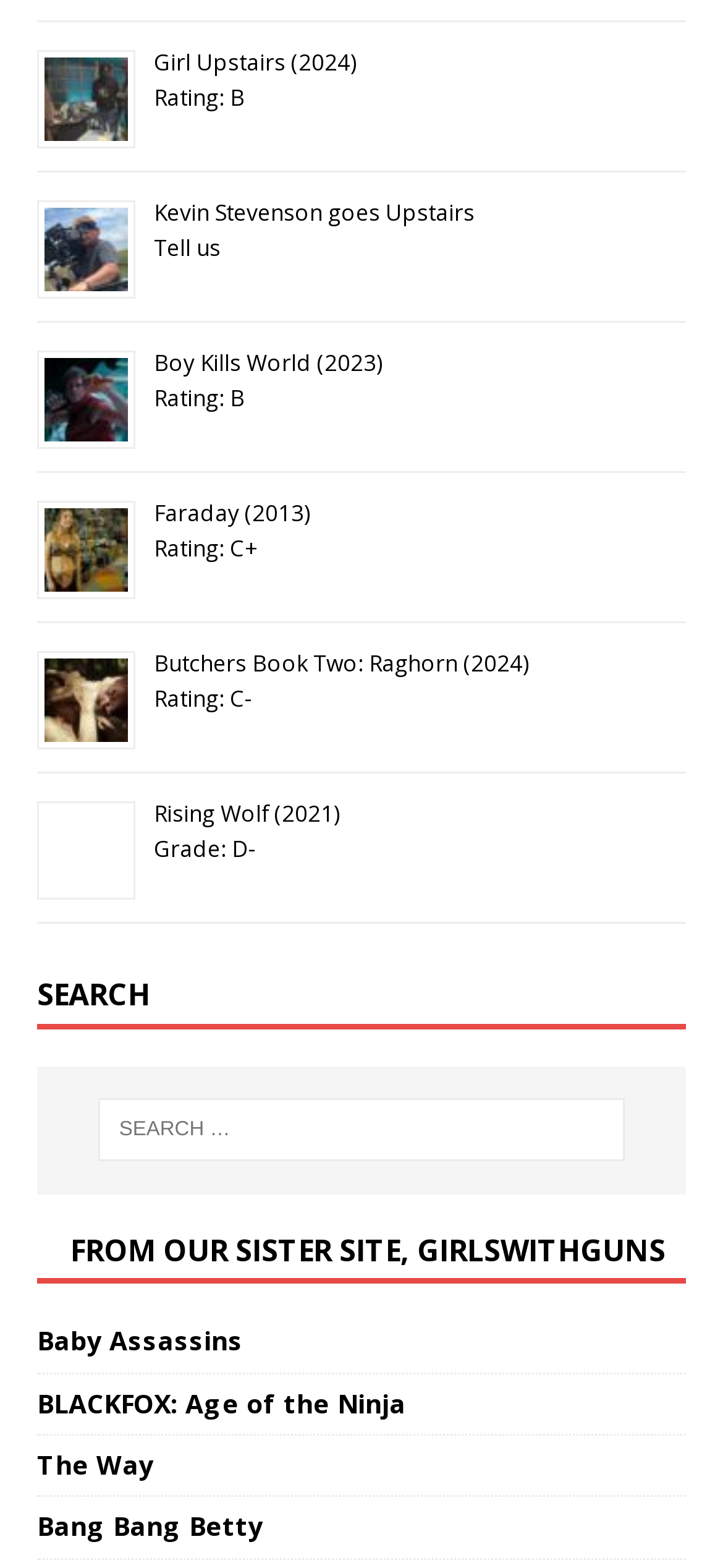Please identify the bounding box coordinates of the element's region that needs to be clicked to fulfill the following instruction: "Search for a movie". The bounding box coordinates should consist of four float numbers between 0 and 1, i.e., [left, top, right, bottom].

[0.051, 0.68, 0.949, 0.761]